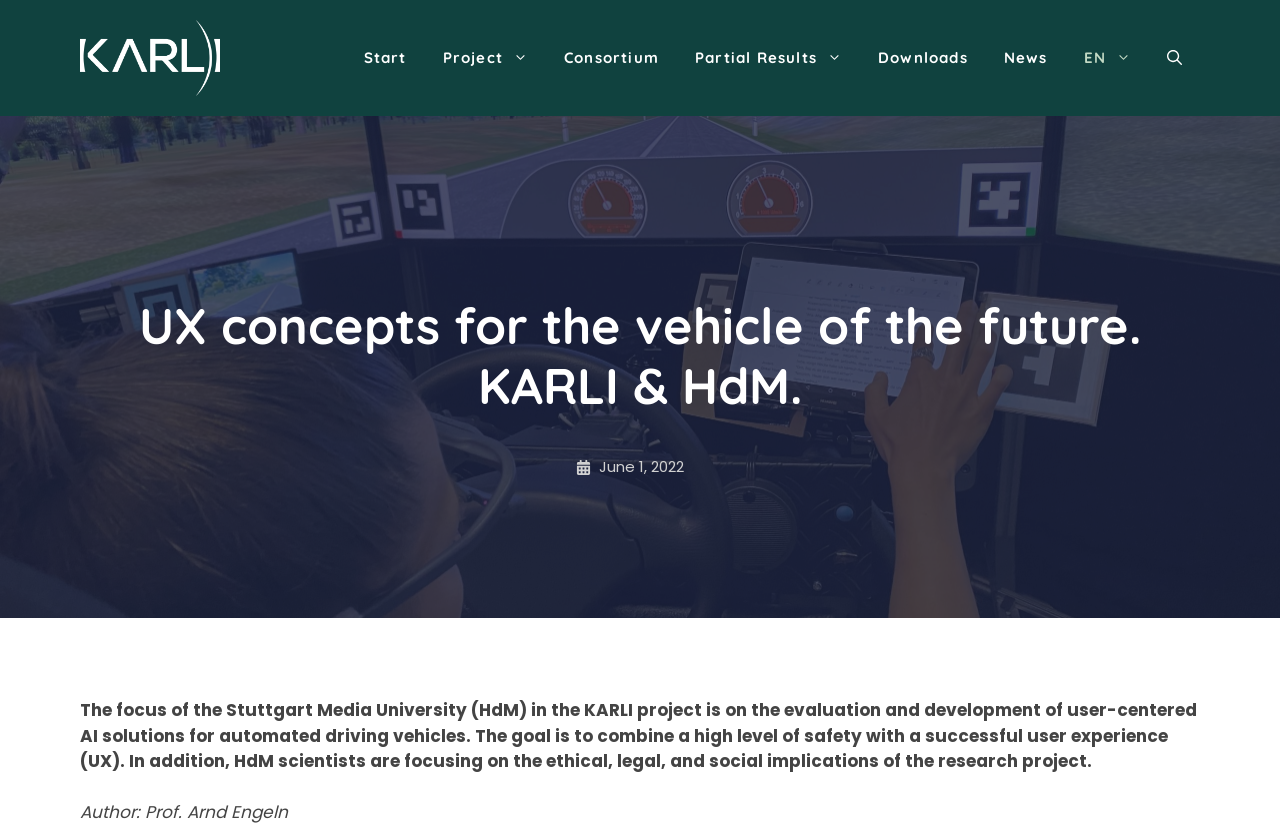Provide a one-word or one-phrase answer to the question:
What is the focus of Stuttgart HdM in KARLI?

User-centered AI solutions